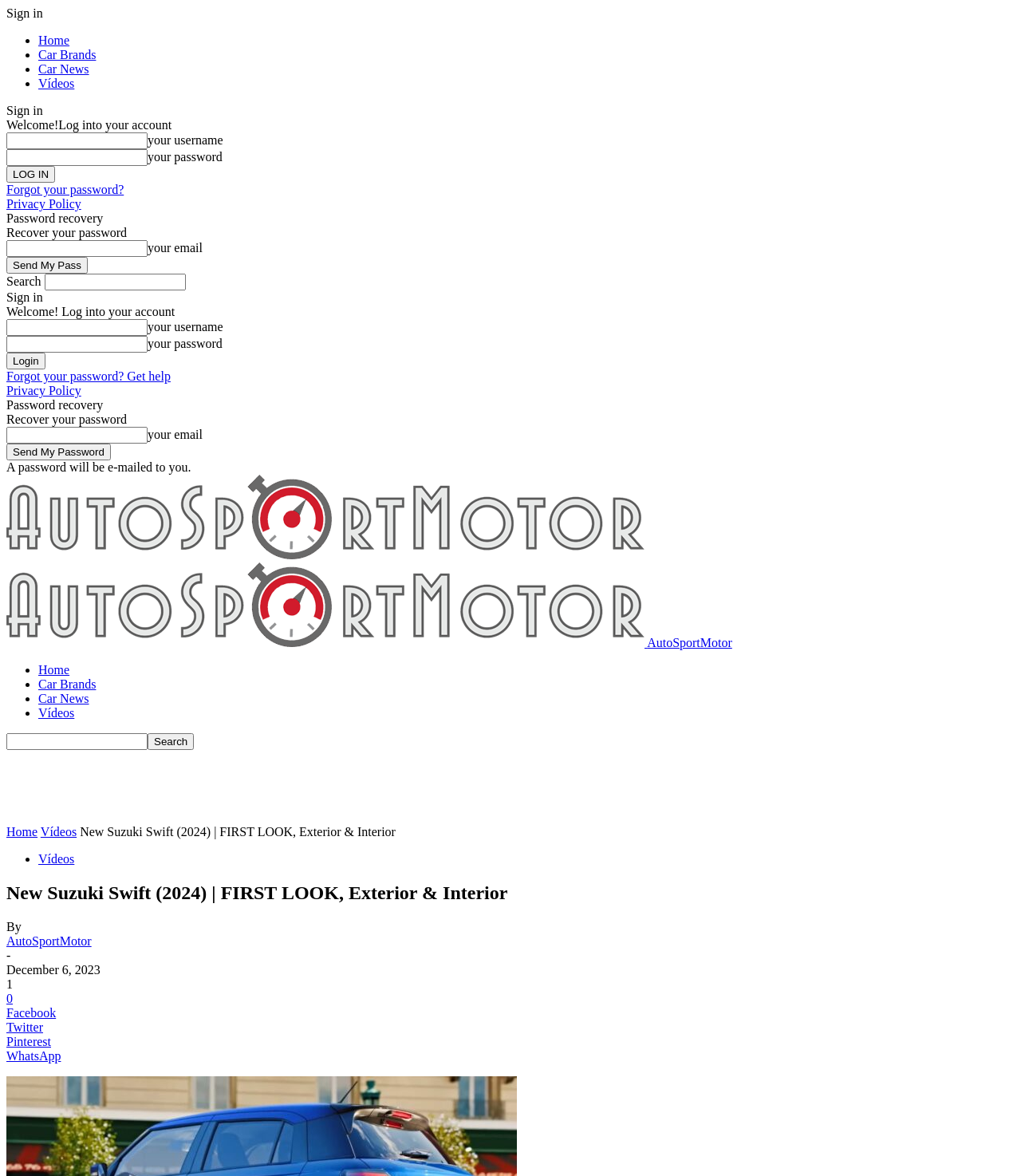Describe every aspect of the webpage comprehensively.

This webpage is about the new Suzuki Swift (2024) and features a first look at its exterior and interior. At the top left corner, there is a sign-in button and a navigation menu with links to "Home", "Car Brands", "Car News", and "Vídeos". Below the navigation menu, there is a search bar that spans almost the entire width of the page.

On the left side of the page, there is a login form with fields for username and password, as well as a "Forgot your password?" link and a "Privacy Policy" link. Below the login form, there is a password recovery section where users can enter their email address to recover their password.

In the main content area, there is a large image of the AutoSportMotor logo, followed by a link to the AutoSportMotor website. Below the image, there is a list of links to "Home", "Car Brands", "Car News", and "Vídeos", which is similar to the navigation menu at the top.

The main article about the new Suzuki Swift (2024) is located in the middle of the page, with a heading that reads "New Suzuki Swift (2024) | FIRST LOOK, Exterior & Interior". The article is written by AutoSportMotor and was published on December 6, 2023. There are also social media links to Facebook, Twitter, Pinterest, and WhatsApp at the bottom of the page.

On the right side of the page, there is an advertisement iframe that contains links to "Home" and "Vídeos", as well as a heading that reads "New Suzuki Swift (2024) | FIRST LOOK, Exterior & Interior".